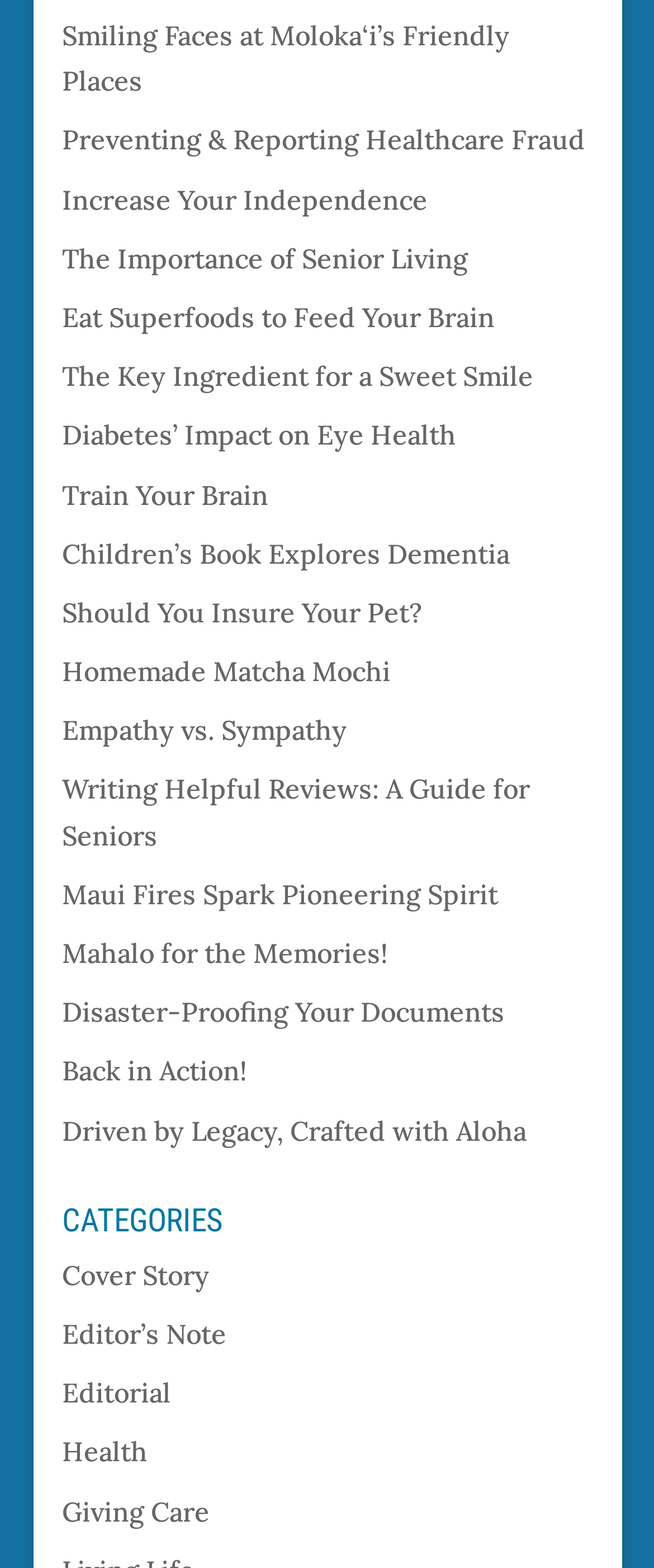What is the title of the first link on the webpage?
Look at the image and answer the question using a single word or phrase.

Smiling Faces at Moloka‘i’s Friendly Places